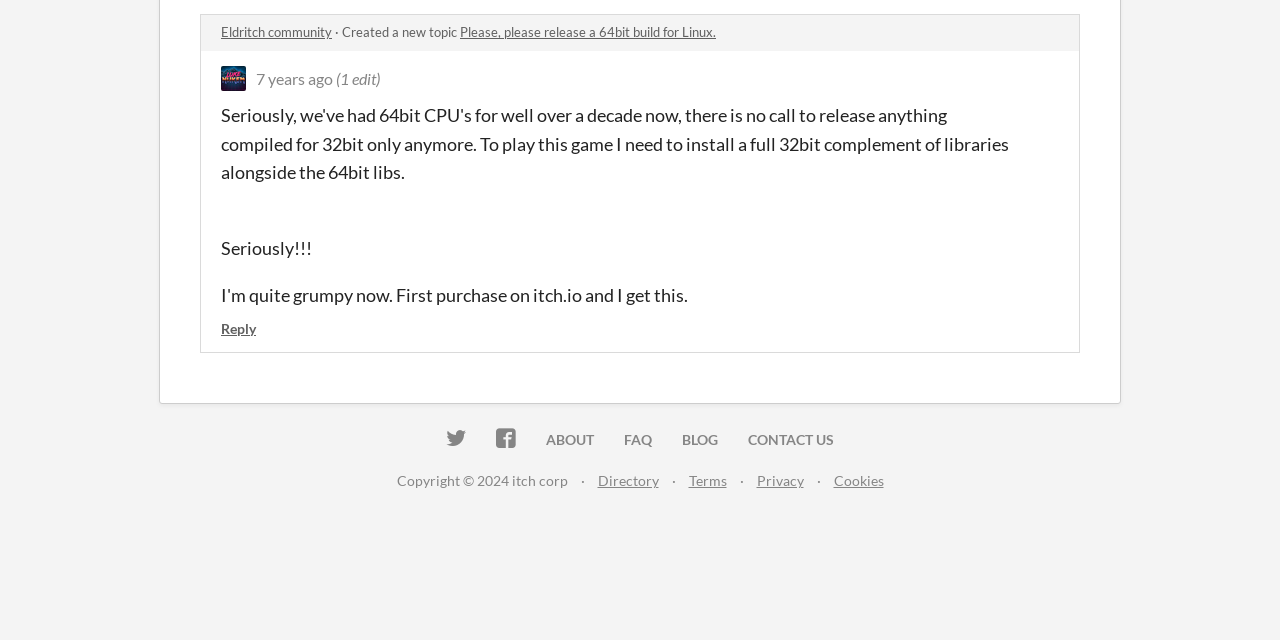Identify the bounding box for the UI element described as: "Eldritch community". Ensure the coordinates are four float numbers between 0 and 1, formatted as [left, top, right, bottom].

[0.173, 0.038, 0.259, 0.063]